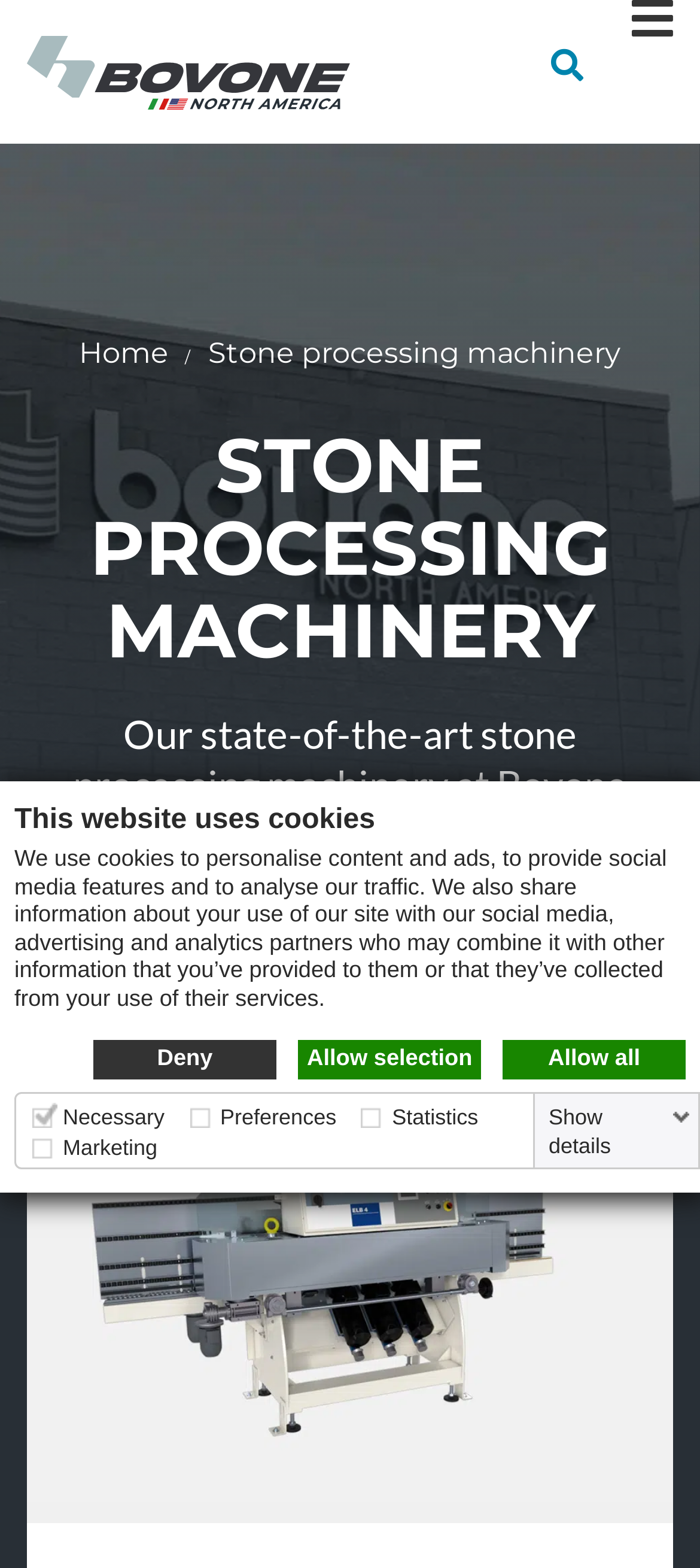Determine the bounding box of the UI element mentioned here: "title="Search"". The coordinates must be in the format [left, top, right, bottom] with values ranging from 0 to 1.

[0.787, 0.029, 0.833, 0.055]